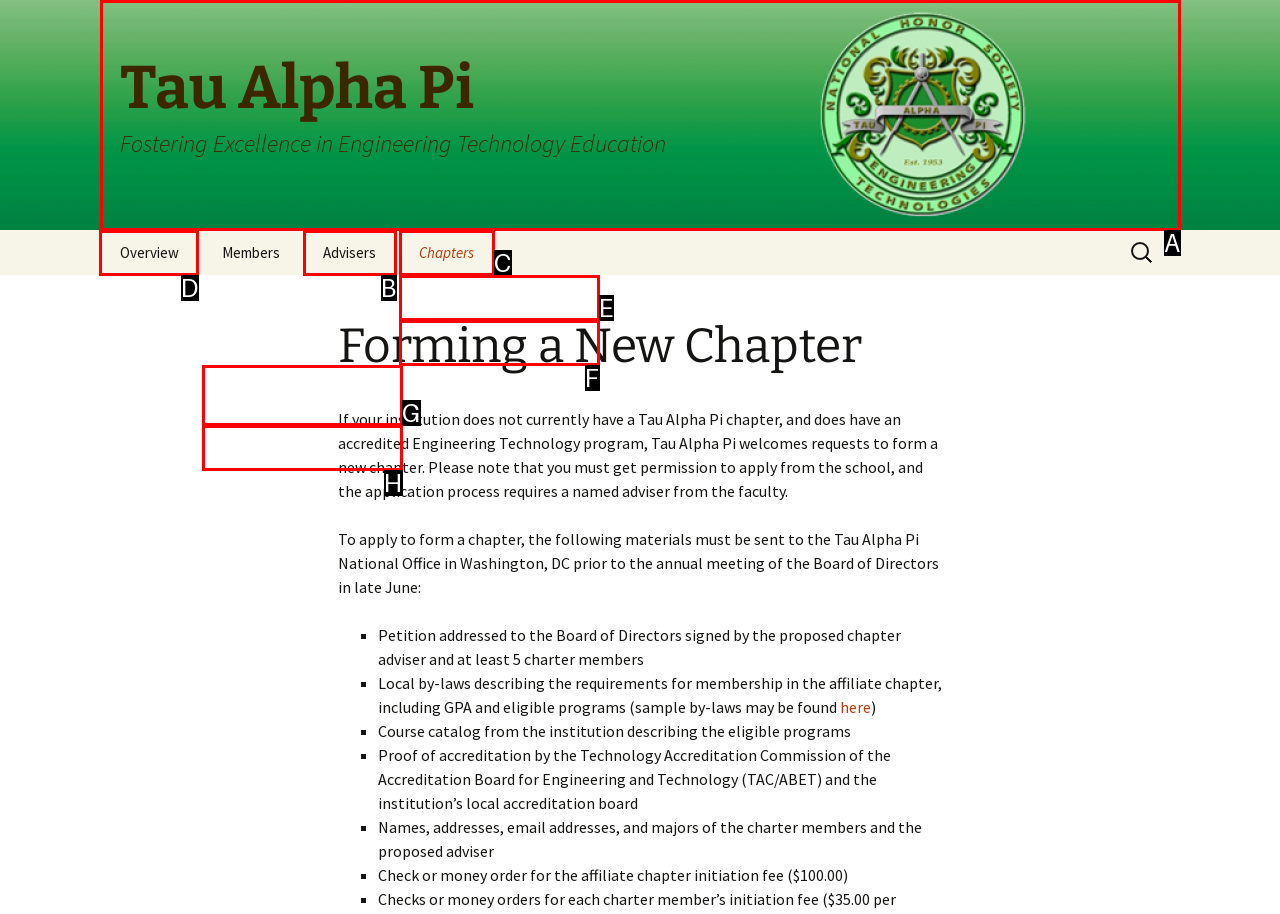Choose the HTML element that should be clicked to accomplish the task: Click on the 'Overview' link. Answer with the letter of the chosen option.

D